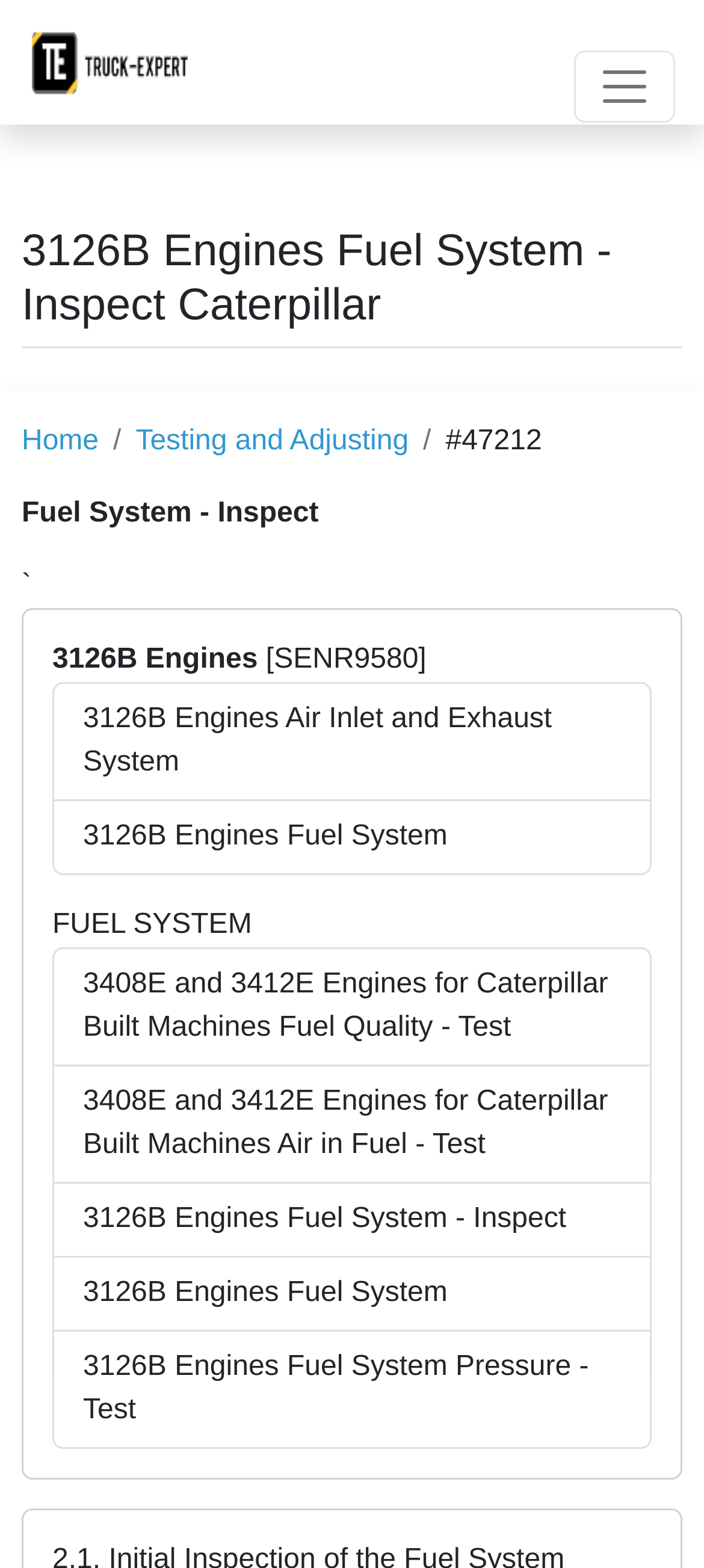What is the related engine system to 'Fuel System'?
Please give a detailed and elaborate answer to the question.

Based on the link '3126B Engines Air Inlet and Exhaust System', it can be inferred that the related engine system to 'Fuel System' is 'Air Inlet and Exhaust System'.